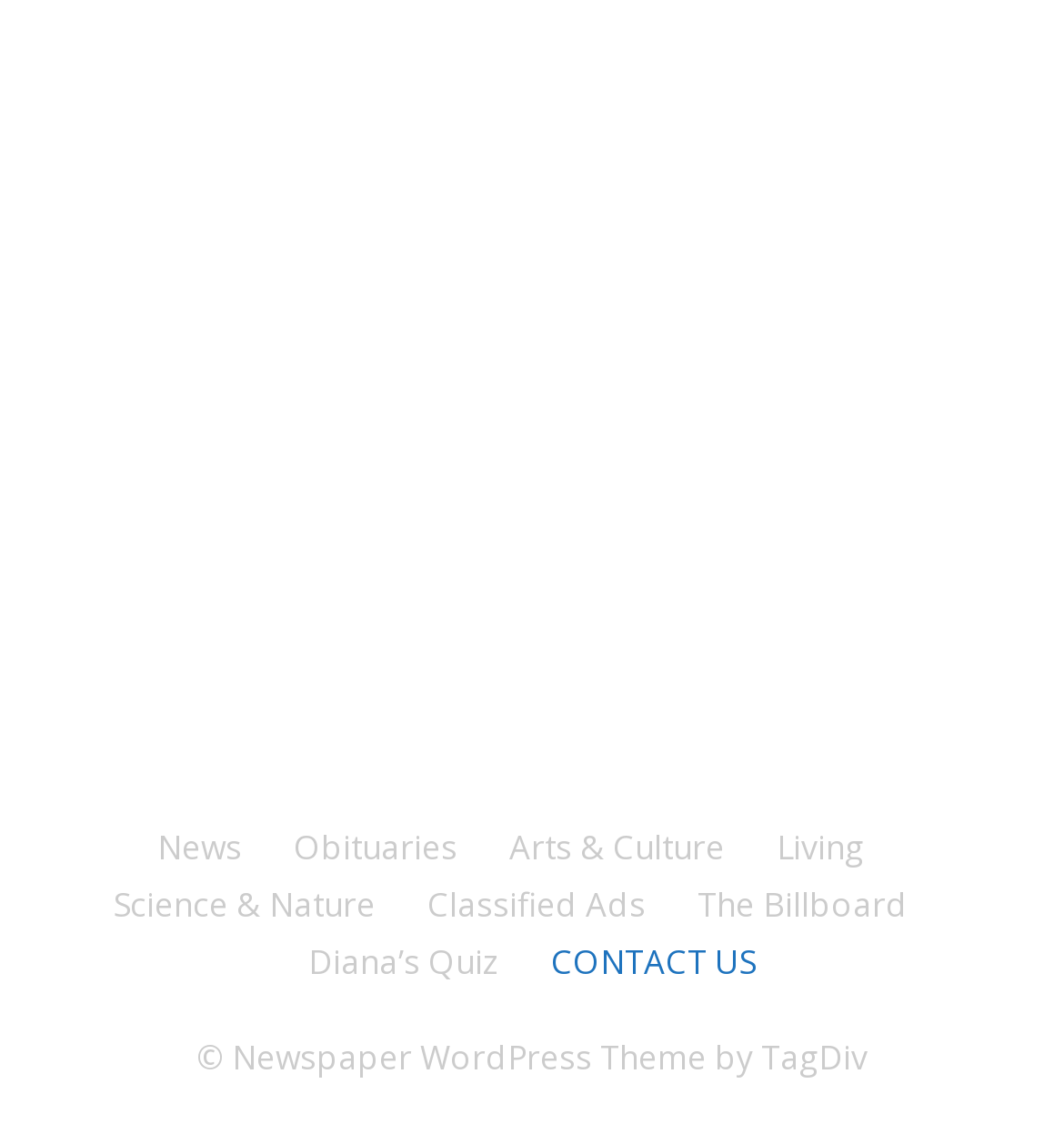Locate the bounding box coordinates of the element that should be clicked to fulfill the instruction: "contact us".

[0.518, 0.835, 0.71, 0.879]